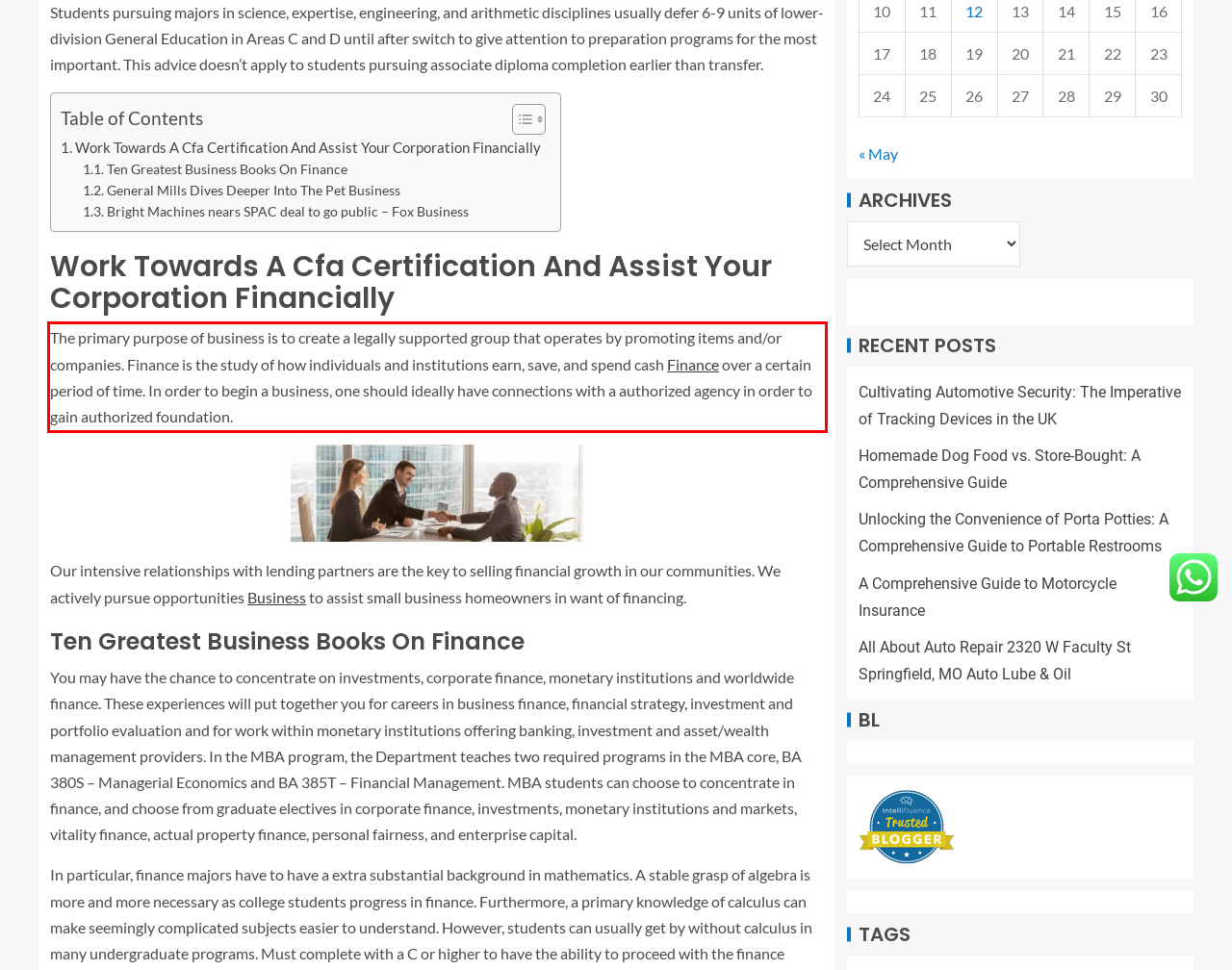You have a screenshot of a webpage with a red bounding box. Identify and extract the text content located inside the red bounding box.

The primary purpose of business is to create a legally supported group that operates by promoting items and/or companies. Finance is the study of how individuals and institutions earn, save, and spend cash Finance over a certain period of time. In order to begin a business, one should ideally have connections with a authorized agency in order to gain authorized foundation.